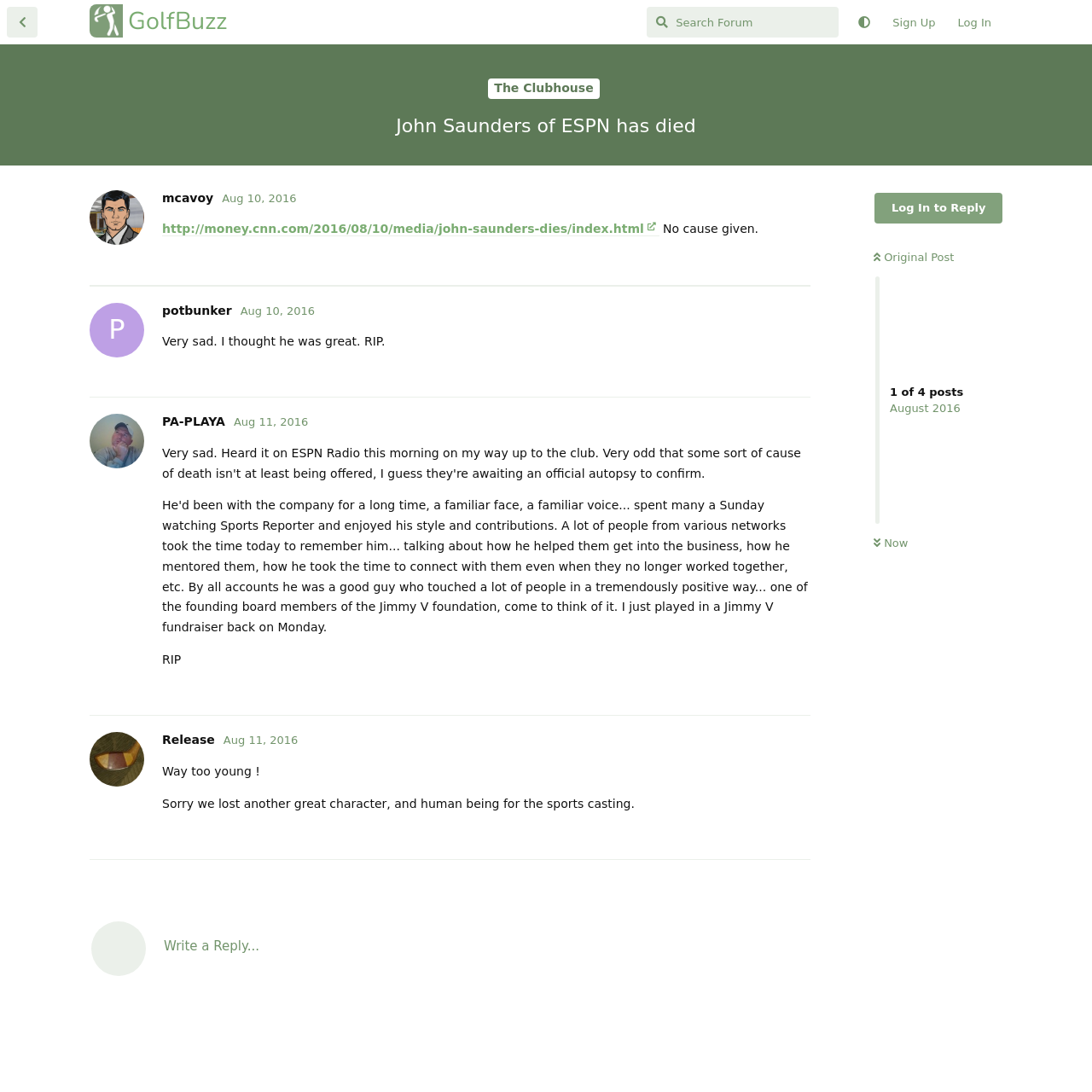How many comments are currently displayed on this webpage?
Answer the question with a single word or phrase by looking at the picture.

4